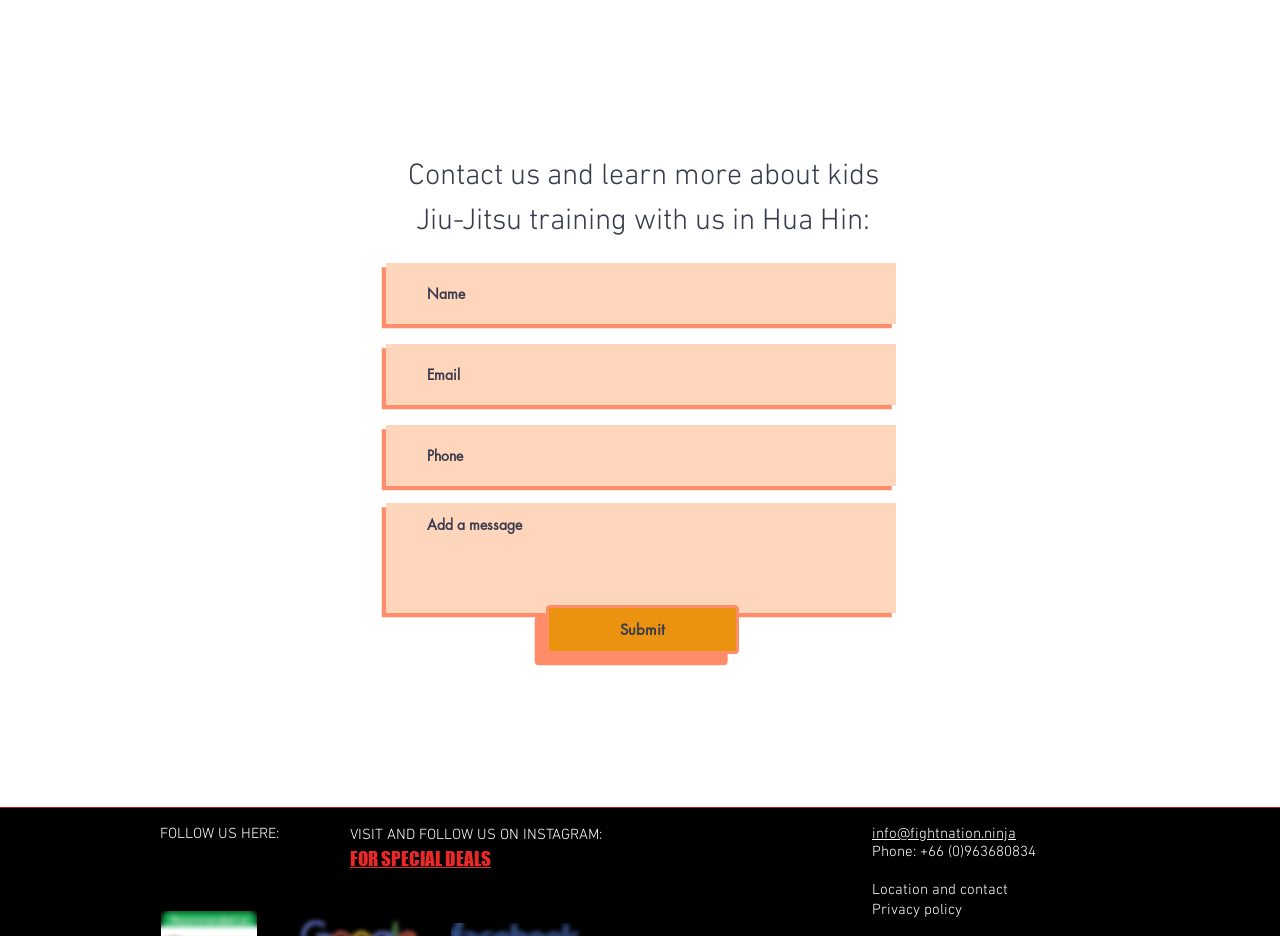Please give a concise answer to this question using a single word or phrase: 
What is the purpose of the contact form?

To learn more about kids Jiu-Jitsu training